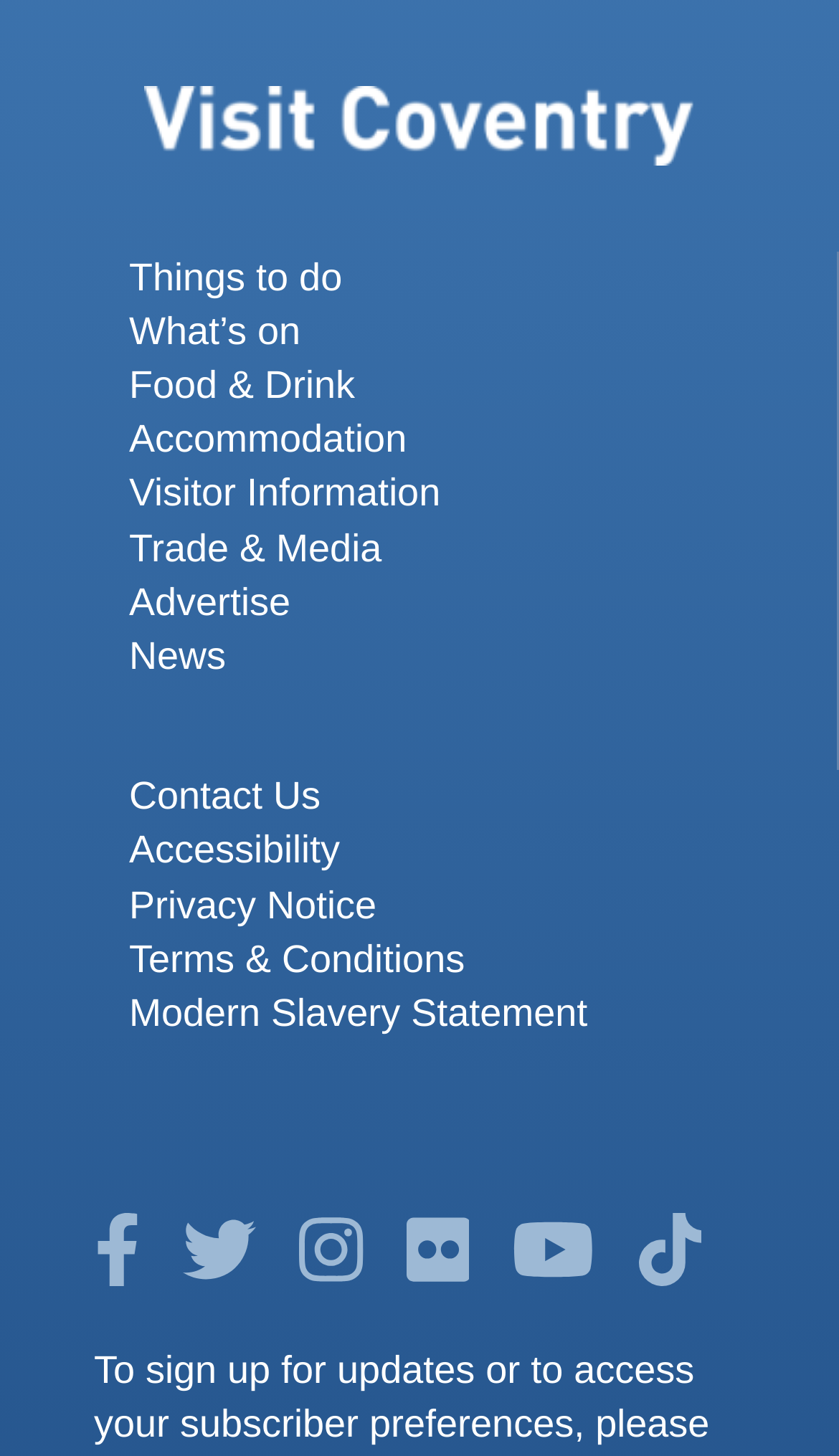Identify the bounding box coordinates of the clickable region to carry out the given instruction: "View Accommodation options".

[0.154, 0.287, 0.485, 0.316]